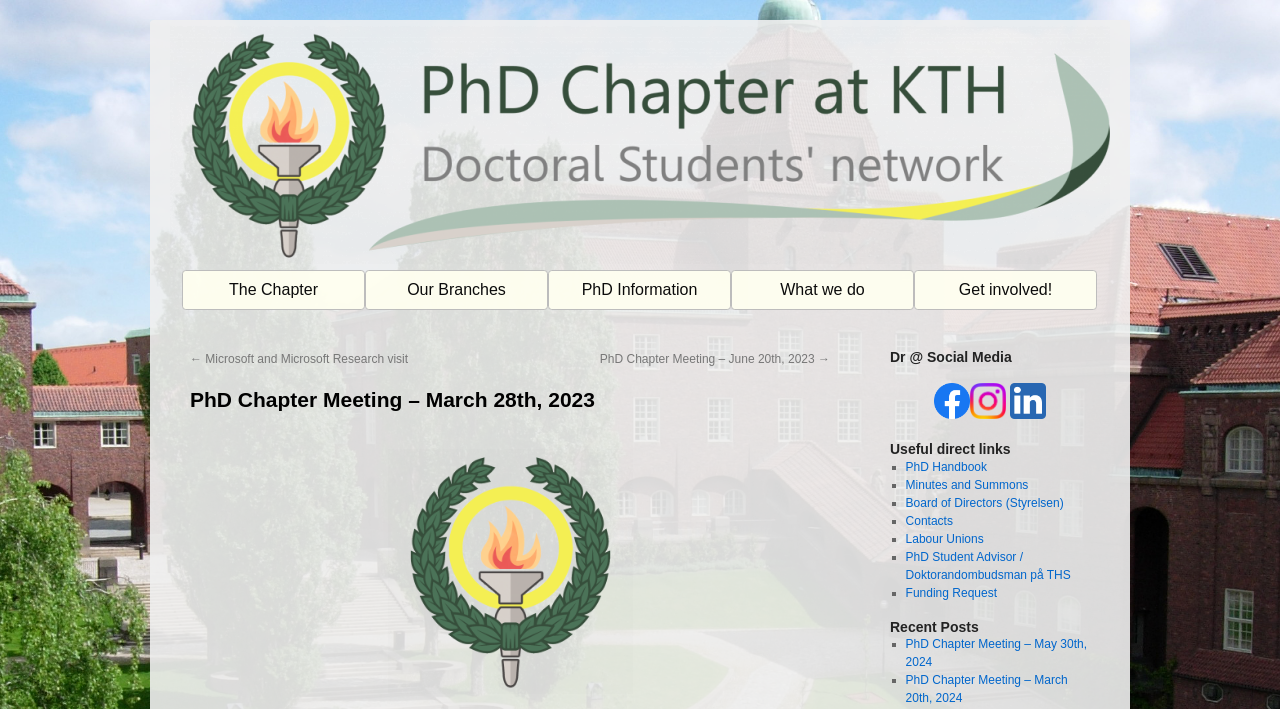Articulate a complete and detailed caption of the webpage elements.

The webpage appears to be the PhD Chapter Meeting webpage, specifically for the 3rd Chapter Meeting of the operational year 2022/2023, taking place on Tuesday, 28th of March. 

At the top of the page, there is a logo image of "Dr/THS" and a "Skip to content" link. Below these elements, there is a navigation menu with five links: "The Chapter", "Our Branches", "PhD Information", "What we do", and "Get involved!". 

On the left side of the page, there are two links: "← Microsoft and Microsoft Research visit" and "PhD Chapter Meeting – June 20th, 2023 →". 

The main content of the page starts with a heading "PhD Chapter Meeting – March 28th, 2023", followed by a figure. 

On the right side of the page, there are three social media links: "Facebook", "Instagram", and "LinkedIn", each accompanied by its respective icon image. 

Below the social media links, there is a section titled "Useful direct links" with seven links: "PhD Handbook", "Minutes and Summons", "Board of Directors (Styrelsen)", "Contacts", "Labour Unions", "PhD Student Advisor / Doktorandombudsman på THS", and "Funding Request". Each link is preceded by a list marker "■". 

Finally, there is a section titled "Recent Posts" with two links: "PhD Chapter Meeting – May 30th, 2024" and "PhD Chapter Meeting – March 20th, 2024", each preceded by a list marker "■".